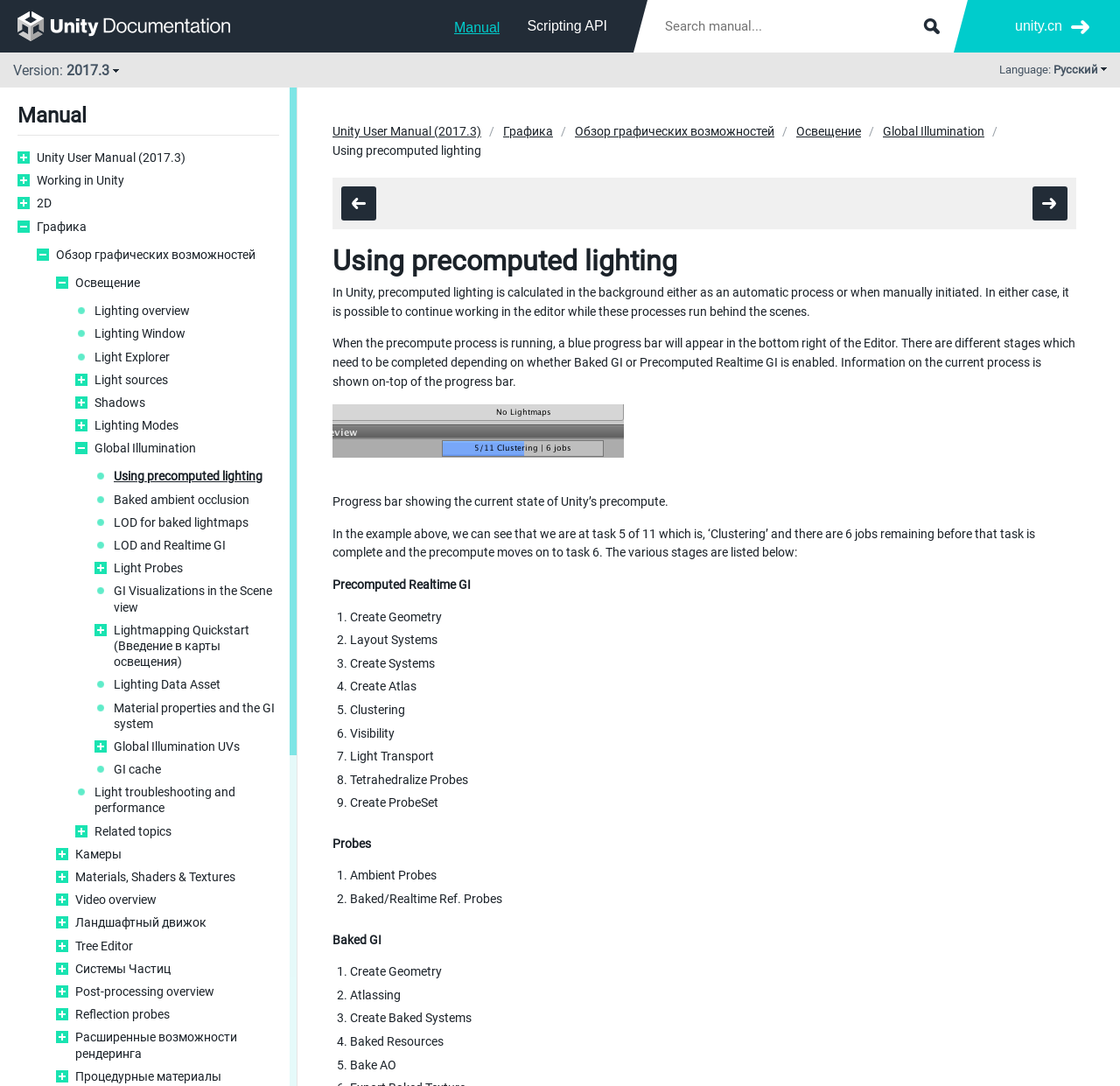Determine the bounding box for the described UI element: "Light troubleshooting and performance".

[0.084, 0.722, 0.249, 0.752]